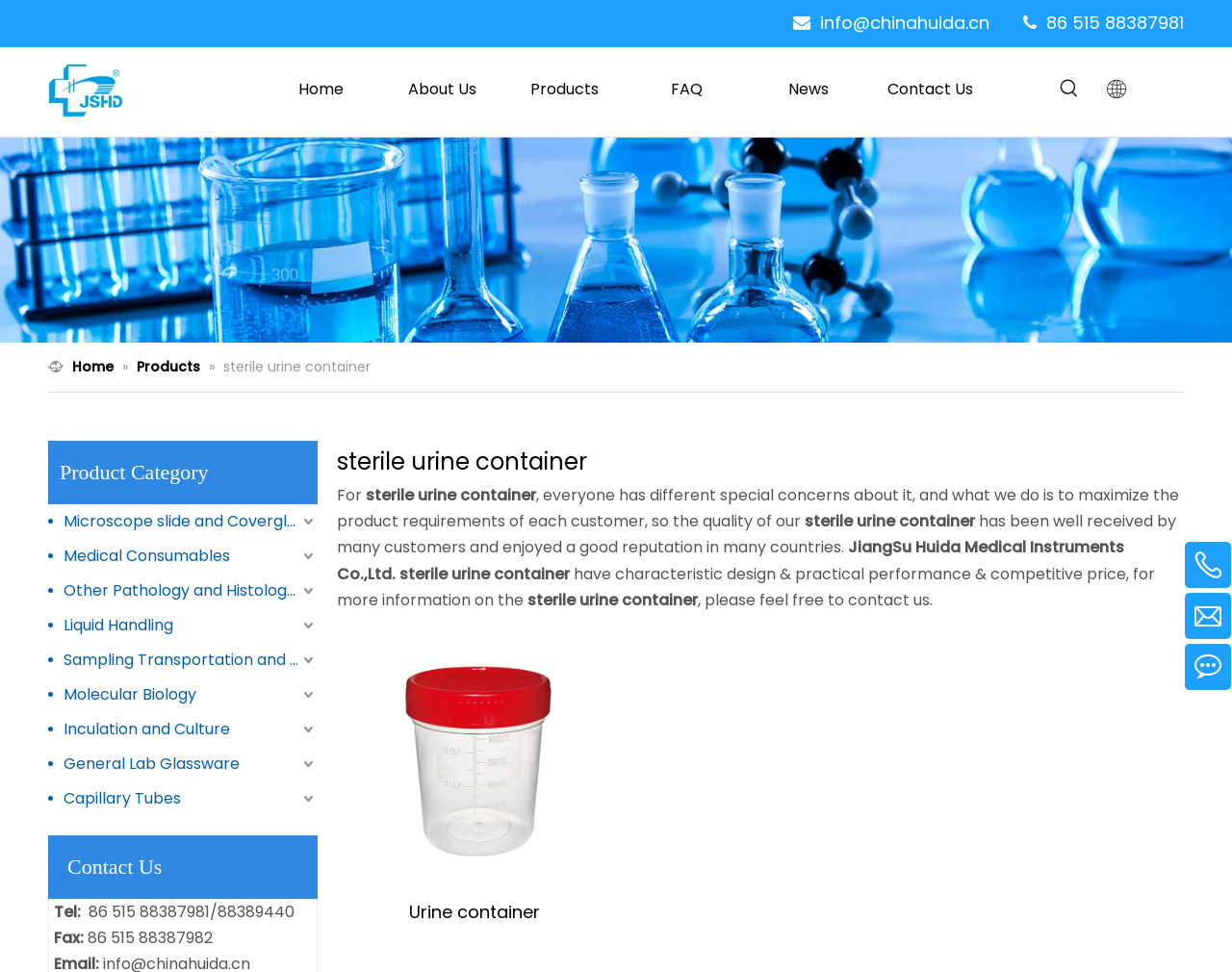Determine the bounding box coordinates of the area to click in order to meet this instruction: "Click the 'Home' link".

[0.211, 0.065, 0.31, 0.118]